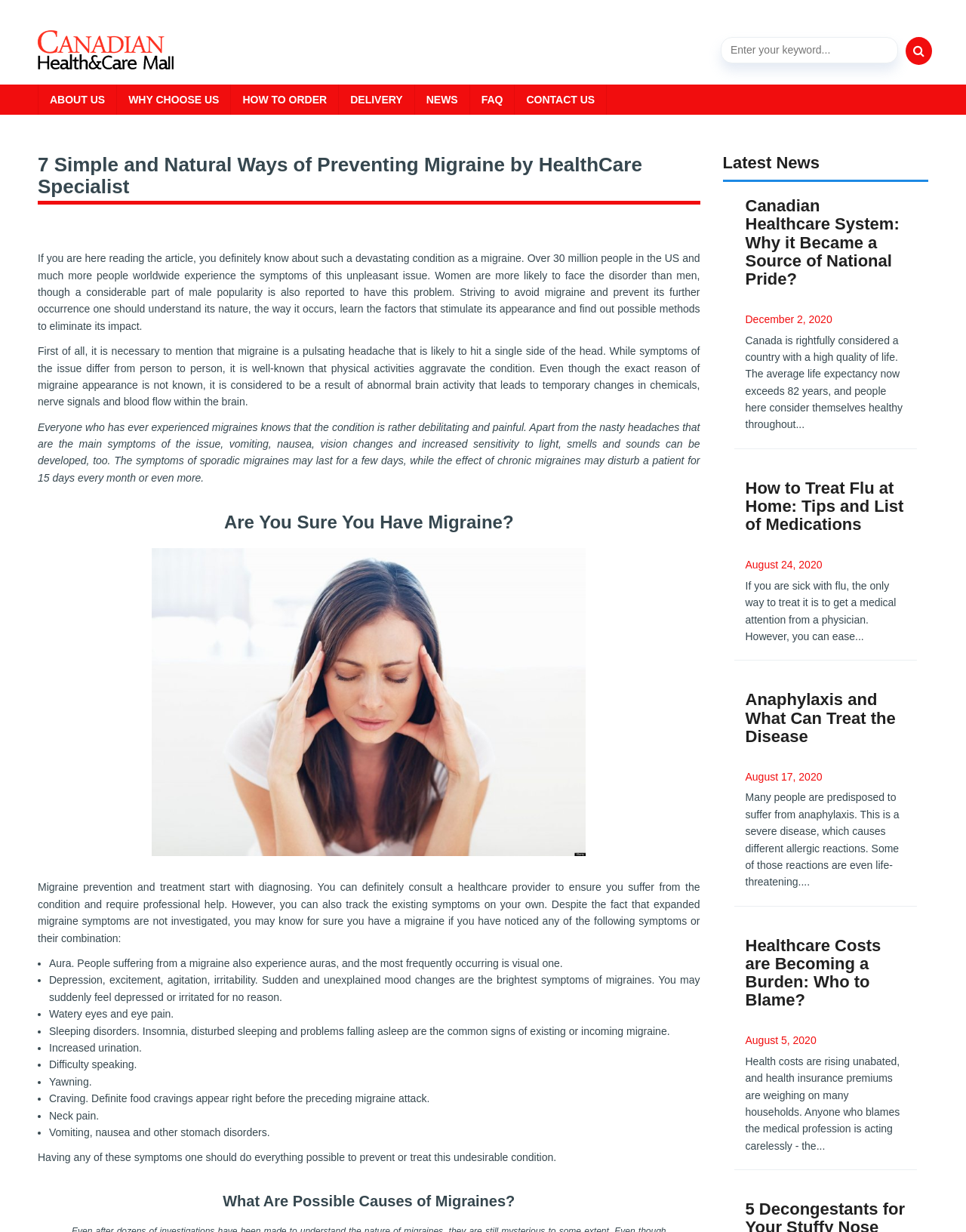Give a comprehensive overview of the webpage, including key elements.

The webpage is about migraine prevention and treatment, with a focus on diagnosing the condition. At the top of the page, there is a logo and a search bar on the right side. Below the logo, there are several links to different sections of the website, including "ABOUT US", "HOW TO ORDER", "DELIVERY", "NEWS", "FAQ", and "CONTACT US".

The main content of the page is divided into several sections. The first section has a heading "7 Simple and Natural Ways of Preventing Migraine by HealthCare Specialist" and provides an introduction to the topic of migraines, including their prevalence and symptoms. The text explains that migraines are a debilitating and painful condition that can cause headaches, vomiting, nausea, and sensitivity to light and sound.

The next section is titled "Are You Sure You Have Migraine?" and provides guidance on how to diagnose migraines. It suggests consulting a healthcare provider and tracking symptoms, including aura, depression, excitement, agitation, irritability, watery eyes, eye pain, sleeping disorders, increased urination, difficulty speaking, and yawning.

The page also includes an image related to migraines. Below the image, there is a list of possible symptoms of migraines, each marked with a bullet point.

Further down the page, there is a section titled "What Are Possible Causes of Migraines?" followed by a series of news articles or blog posts on various health-related topics, including the Canadian healthcare system, treating flu at home, anaphylaxis, and healthcare costs. Each article has a heading, a brief summary, and a link to read more.

Overall, the webpage provides informative content on migraines, their diagnosis, and possible causes, as well as related health topics.